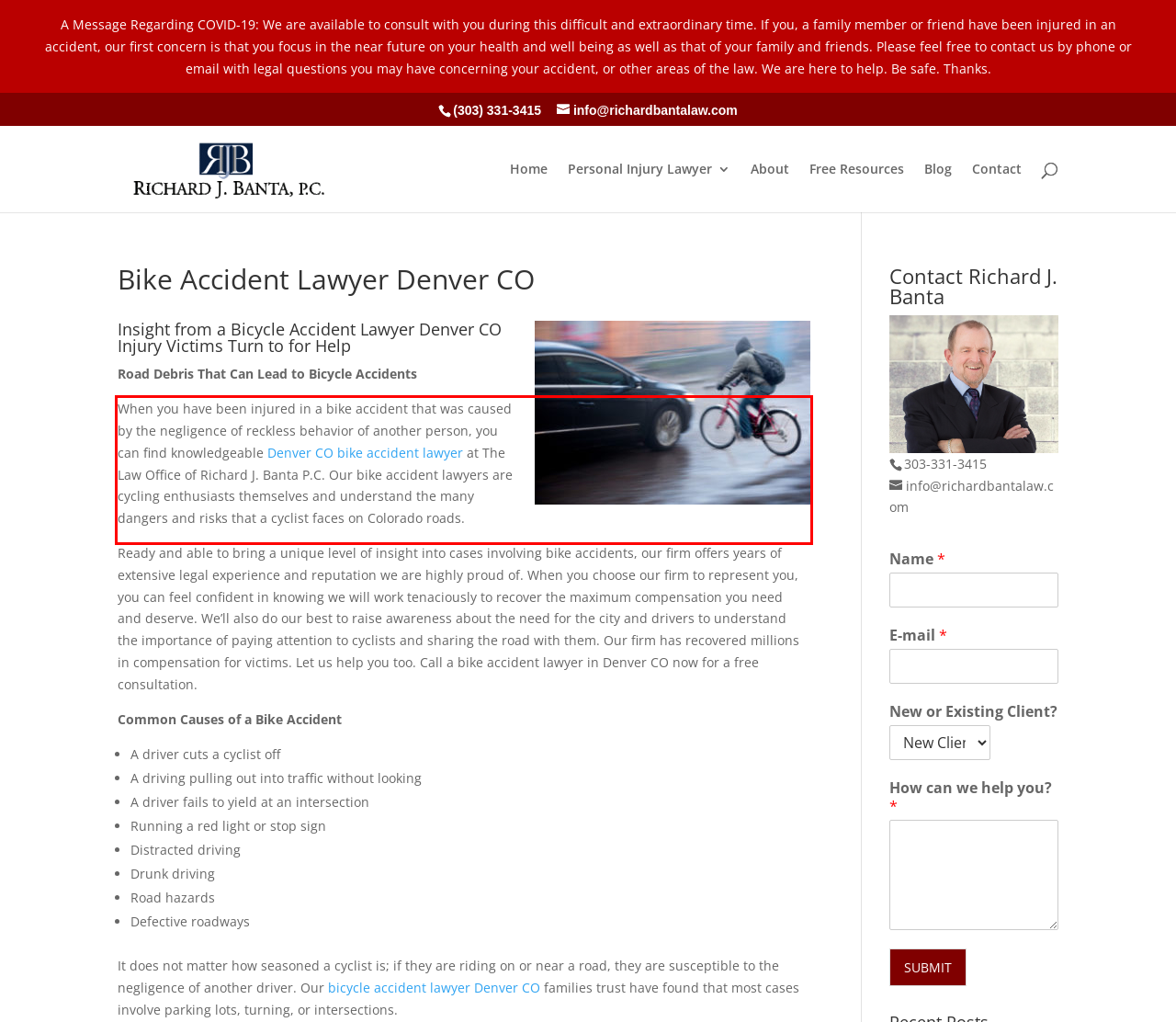You have a screenshot of a webpage, and there is a red bounding box around a UI element. Utilize OCR to extract the text within this red bounding box.

When you have been injured in a bike accident that was caused by the negligence of reckless behavior of another person, you can find knowledgeable Denver CO bike accident lawyer at The Law Office of Richard J. Banta P.C. Our bike accident lawyers are cycling enthusiasts themselves and understand the many dangers and risks that a cyclist faces on Colorado roads.